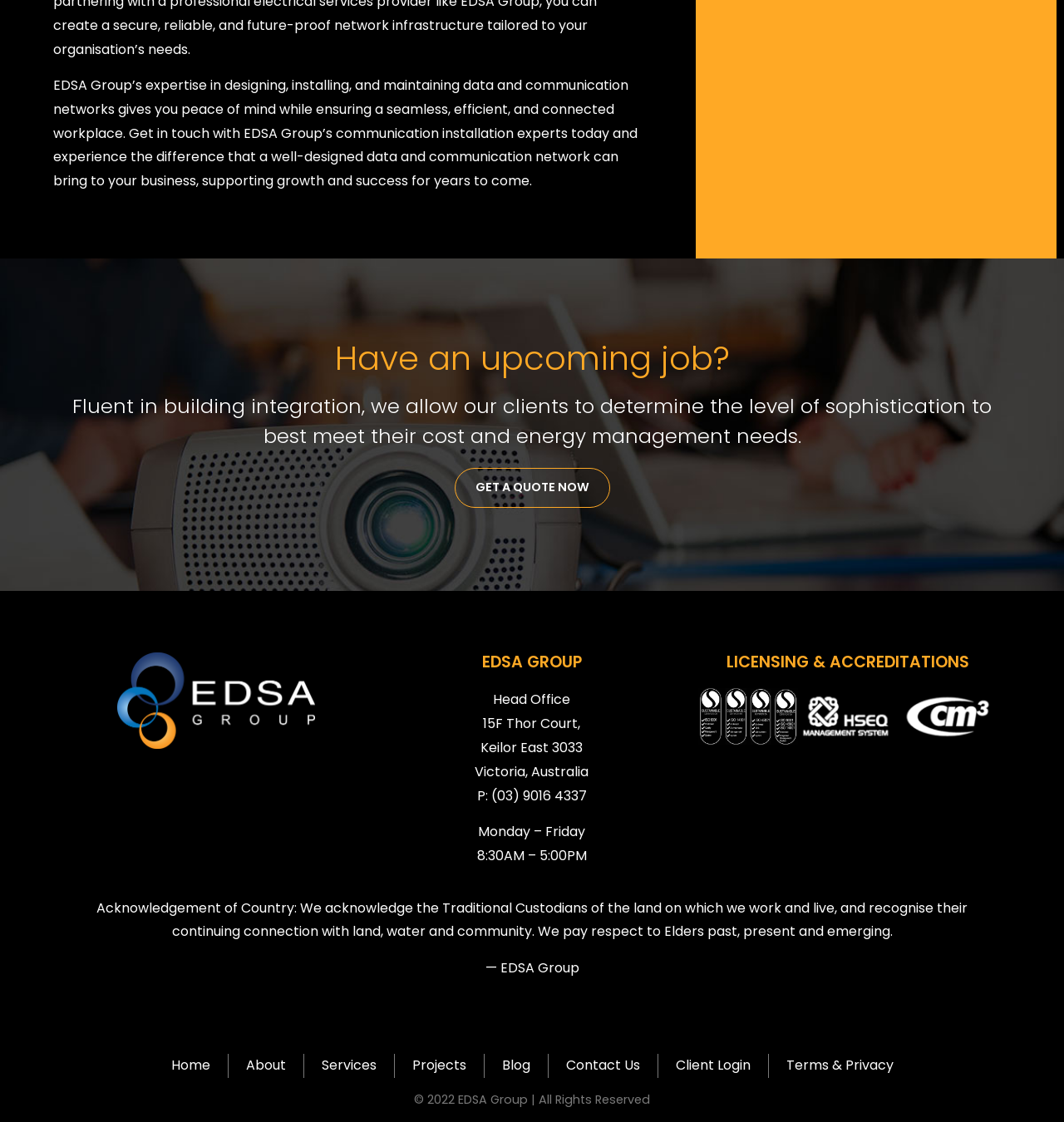Pinpoint the bounding box coordinates of the clickable area necessary to execute the following instruction: "Learn about EDSA Group's licensing and accreditations". The coordinates should be given as four float numbers between 0 and 1, namely [left, top, right, bottom].

[0.656, 0.582, 0.937, 0.599]